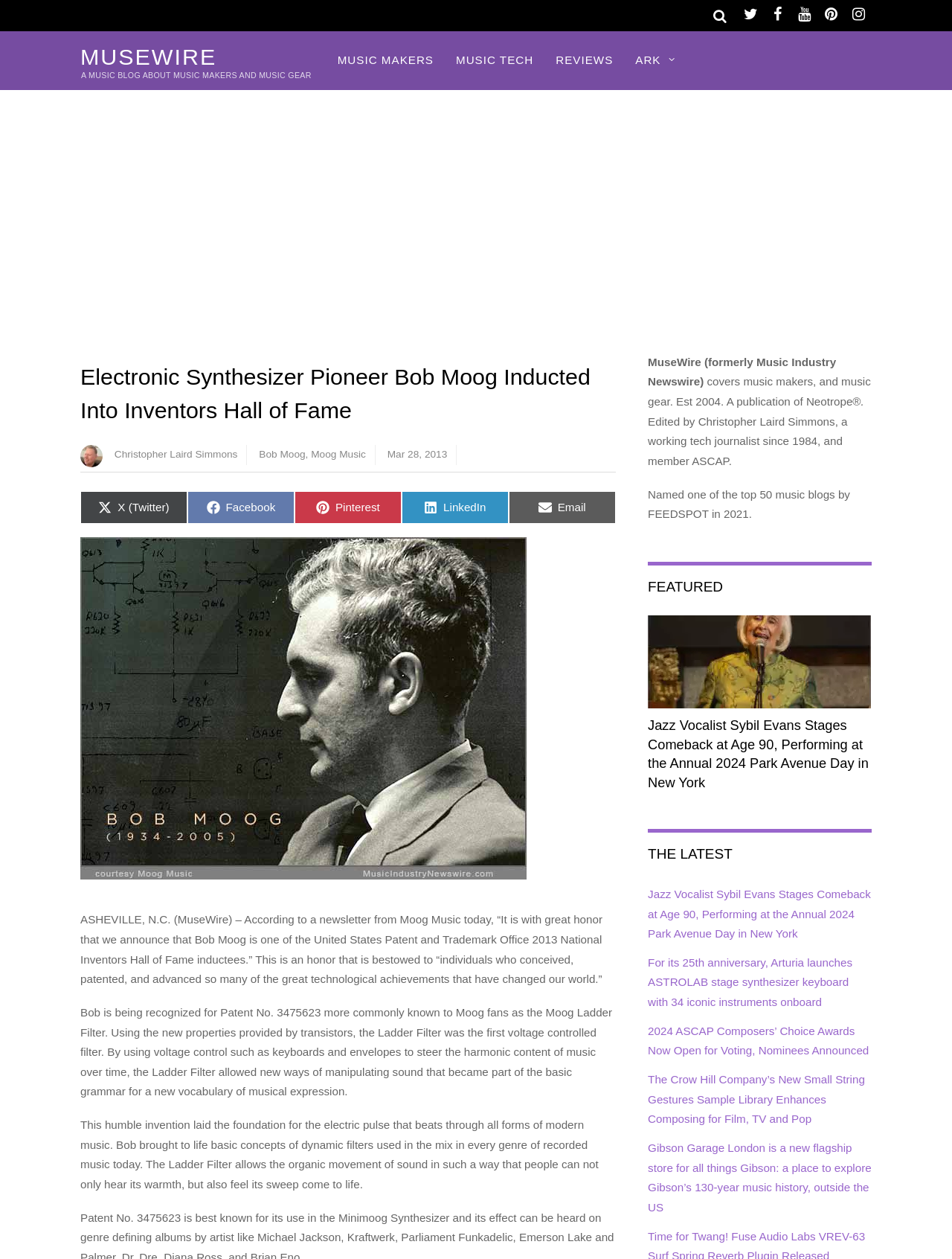Provide your answer to the question using just one word or phrase: What is the name of the company that publishes MuseWire?

Neotrope